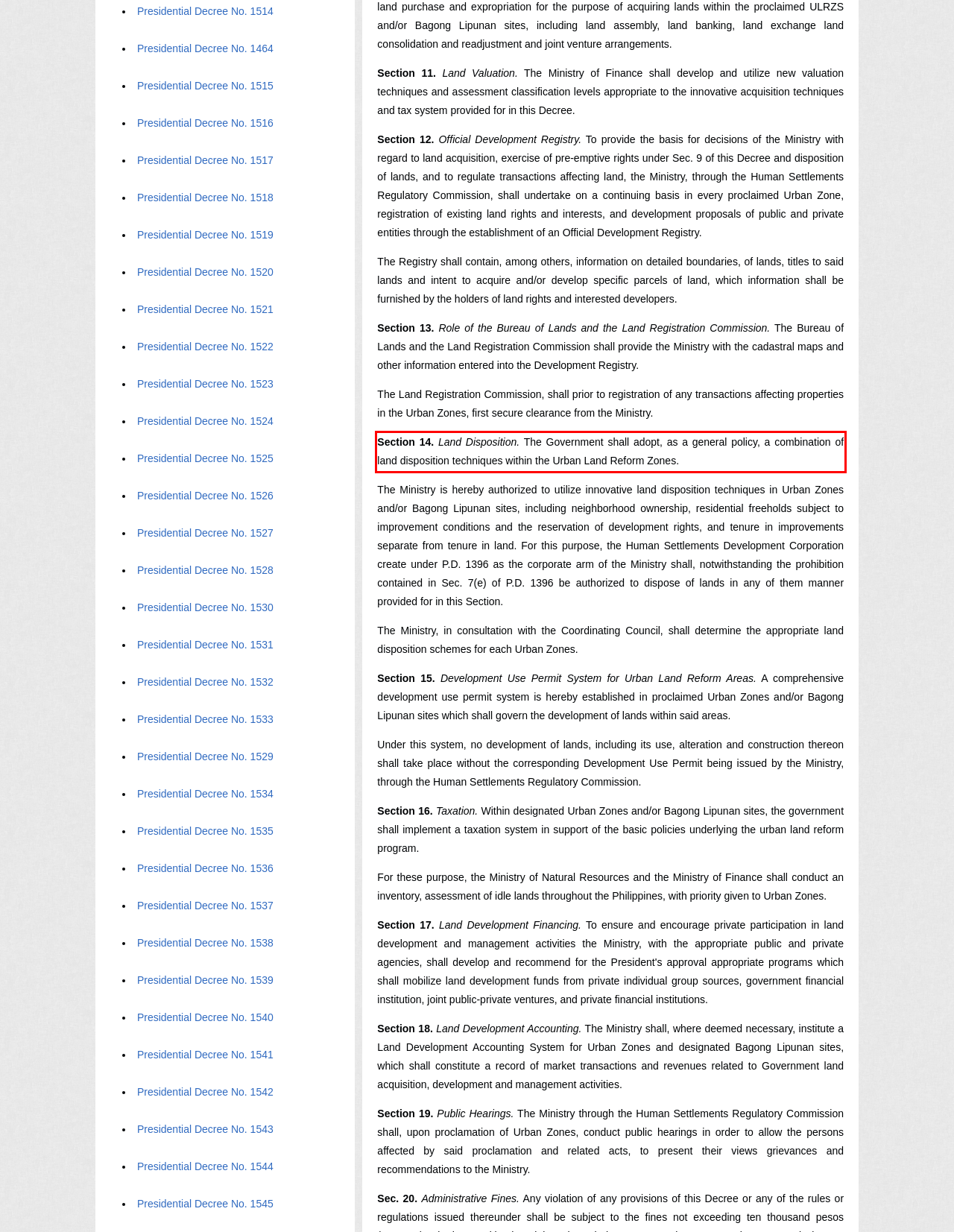In the screenshot of the webpage, find the red bounding box and perform OCR to obtain the text content restricted within this red bounding box.

Section 14. Land Disposition. The Government shall adopt, as a general policy, a combination of land disposition techniques within the Urban Land Reform Zones.